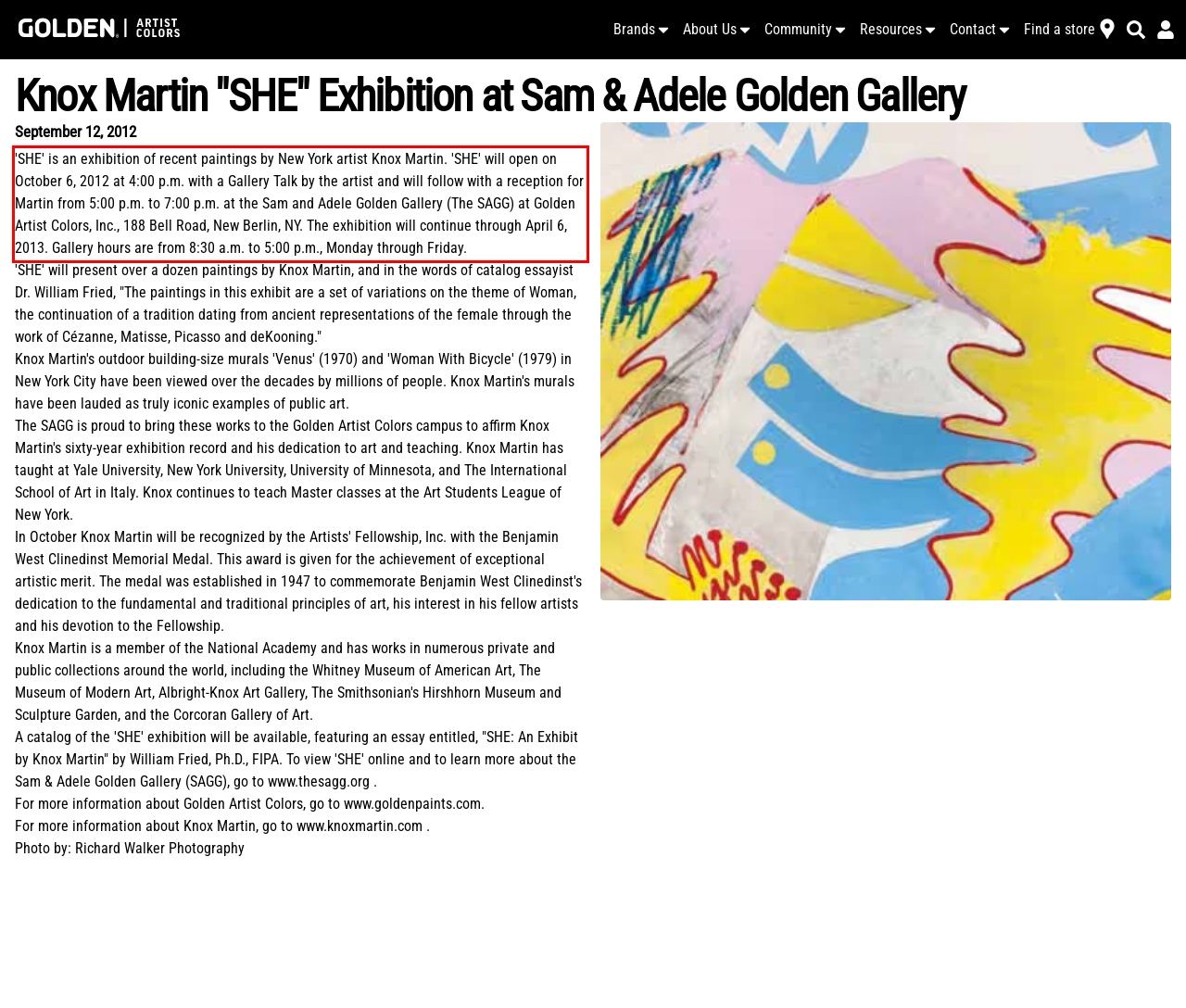Given a screenshot of a webpage containing a red bounding box, perform OCR on the text within this red bounding box and provide the text content.

'SHE' is an exhibition of recent paintings by New York artist Knox Martin. 'SHE' will open on October 6, 2012 at 4:00 p.m. with a Gallery Talk by the artist and will follow with a reception for Martin from 5:00 p.m. to 7:00 p.m. at the Sam and Adele Golden Gallery (The SAGG) at Golden Artist Colors, Inc., 188 Bell Road, New Berlin, NY. The exhibition will continue through April 6, 2013. Gallery hours are from 8:30 a.m. to 5:00 p.m., Monday through Friday.